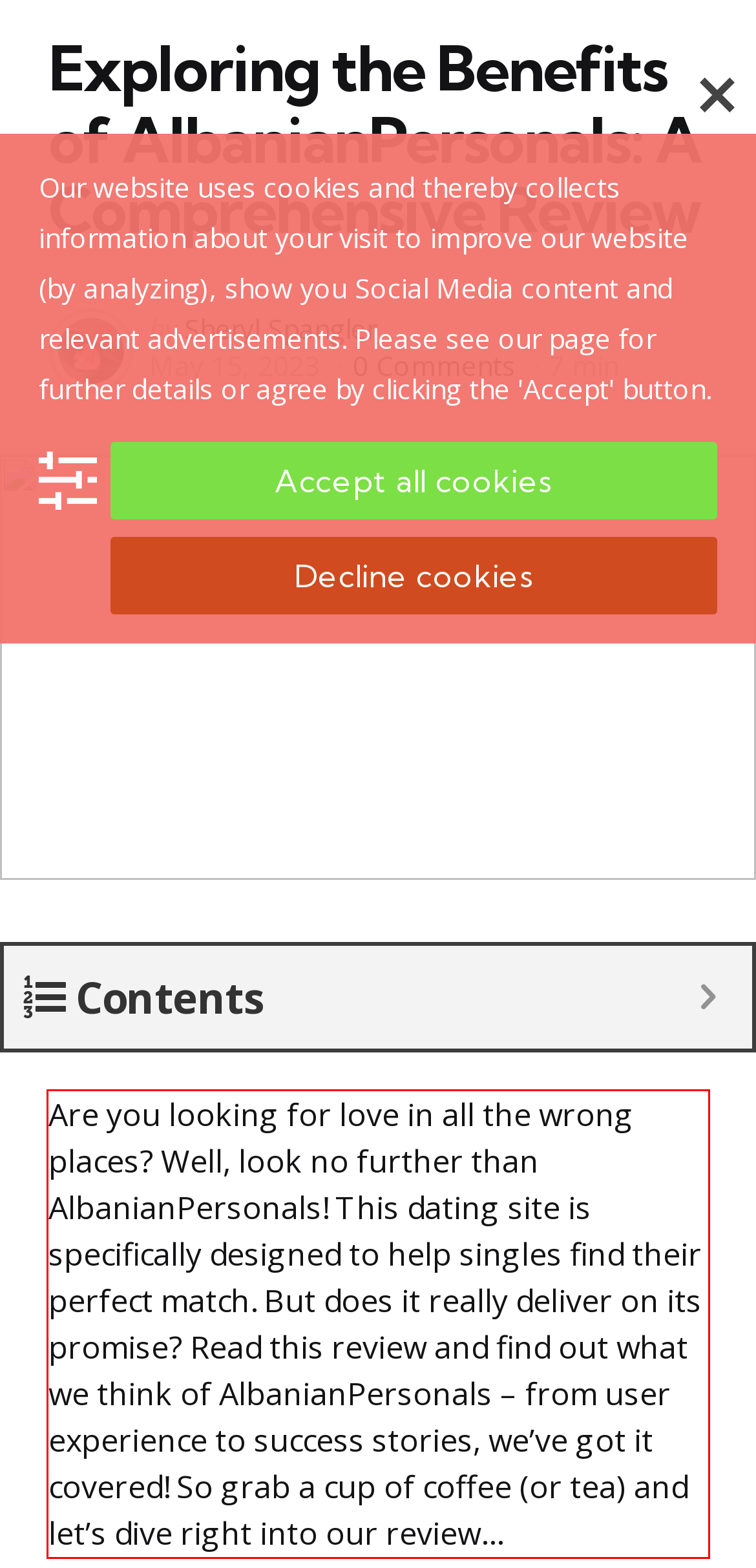Please look at the screenshot provided and find the red bounding box. Extract the text content contained within this bounding box.

Are you looking for love in all the wrong places? Well, look no further than AlbanianPersonals! This dating site is specifically designed to help singles find their perfect match. But does it really deliver on its promise? Read this review and find out what we think of AlbanianPersonals – from user experience to success stories, we’ve got it covered! So grab a cup of coffee (or tea) and let’s dive right into our review…